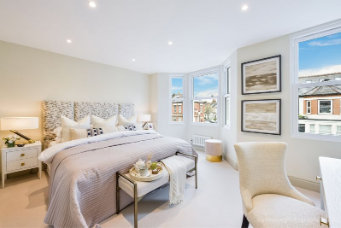What is the purpose of the desk in the bedroom?
Answer the question with a single word or phrase derived from the image.

For work